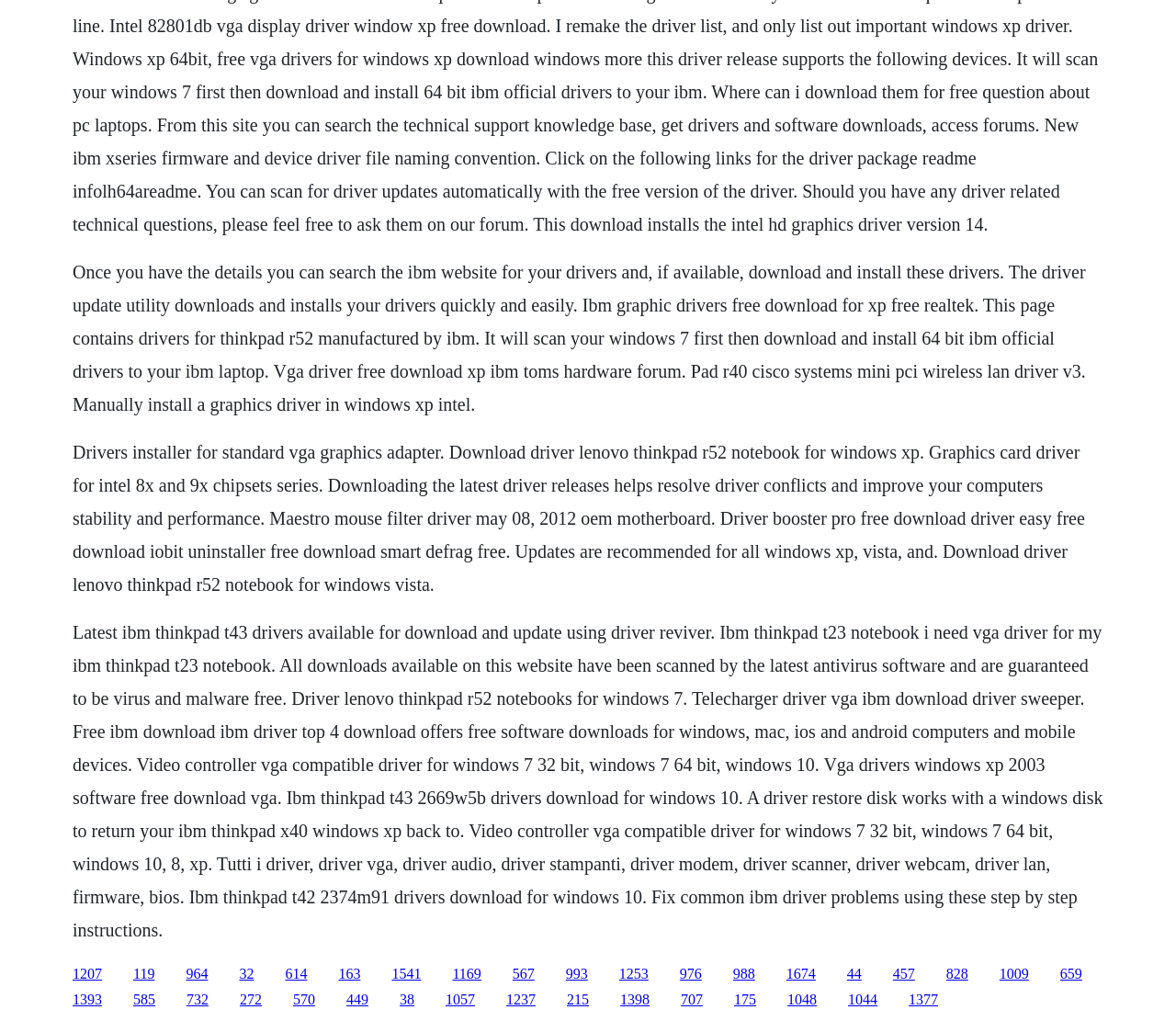Respond to the following query with just one word or a short phrase: 
What type of drivers are available for download?

Graphics, VGA, and others